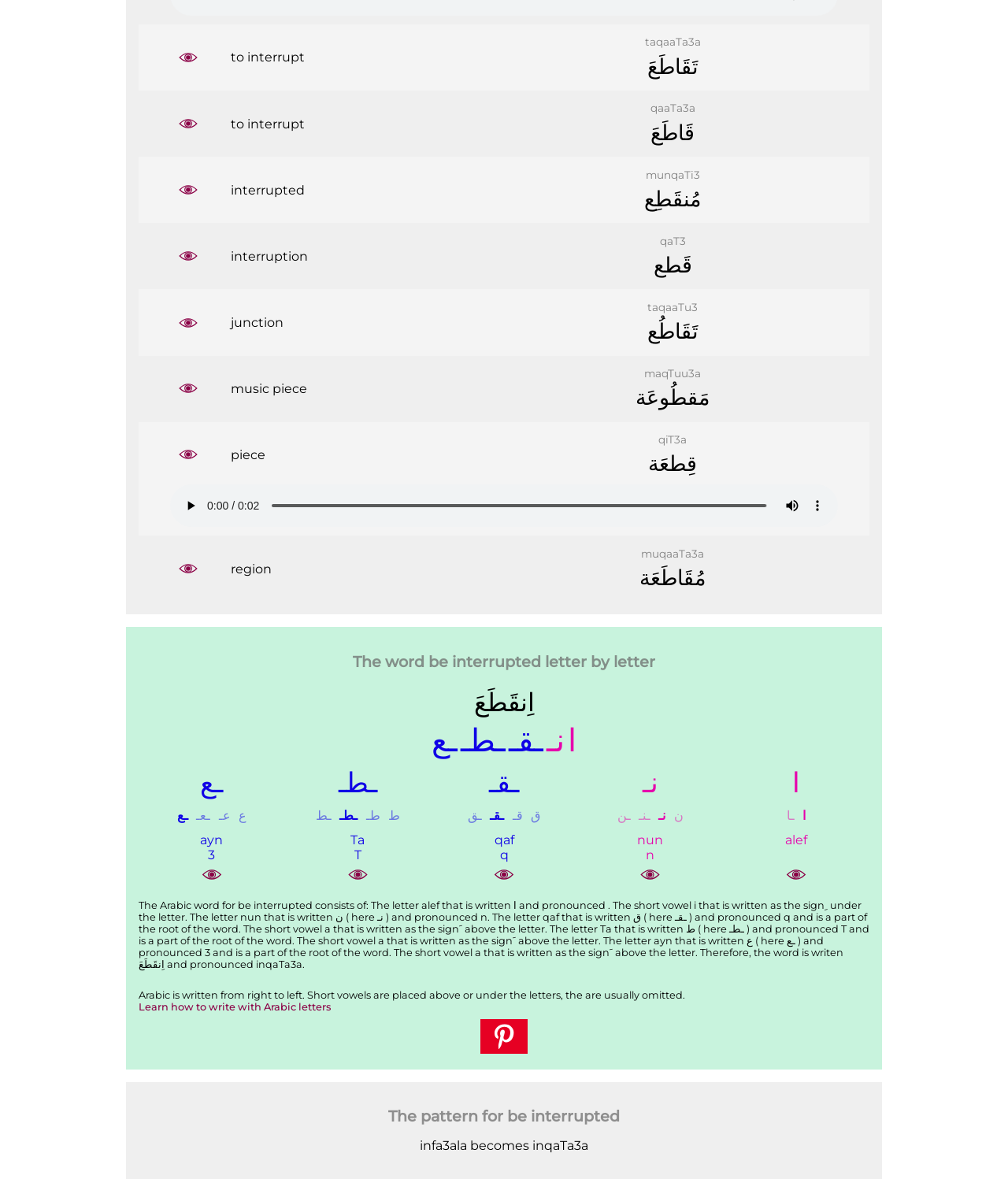Please give a one-word or short phrase response to the following question: 
What is the direction of Arabic writing?

Right to left